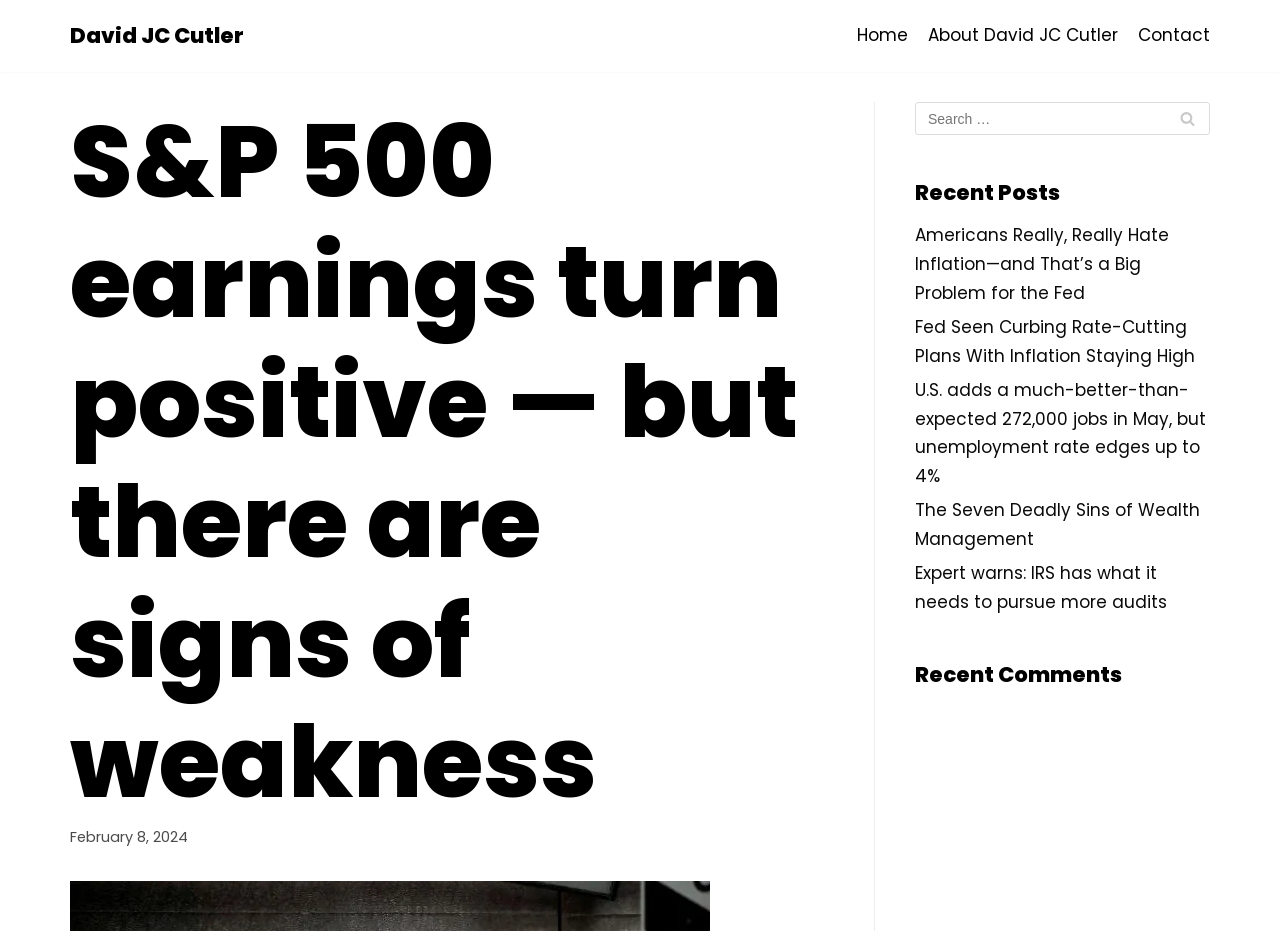By analyzing the image, answer the following question with a detailed response: What is the category of the webpage's content?

The webpage's content is focused on finance and economics, as evidenced by the article titles and the topics discussed in the 'Recent Posts' section. The webpage appears to be a blog or news website that specializes in finance and economics.